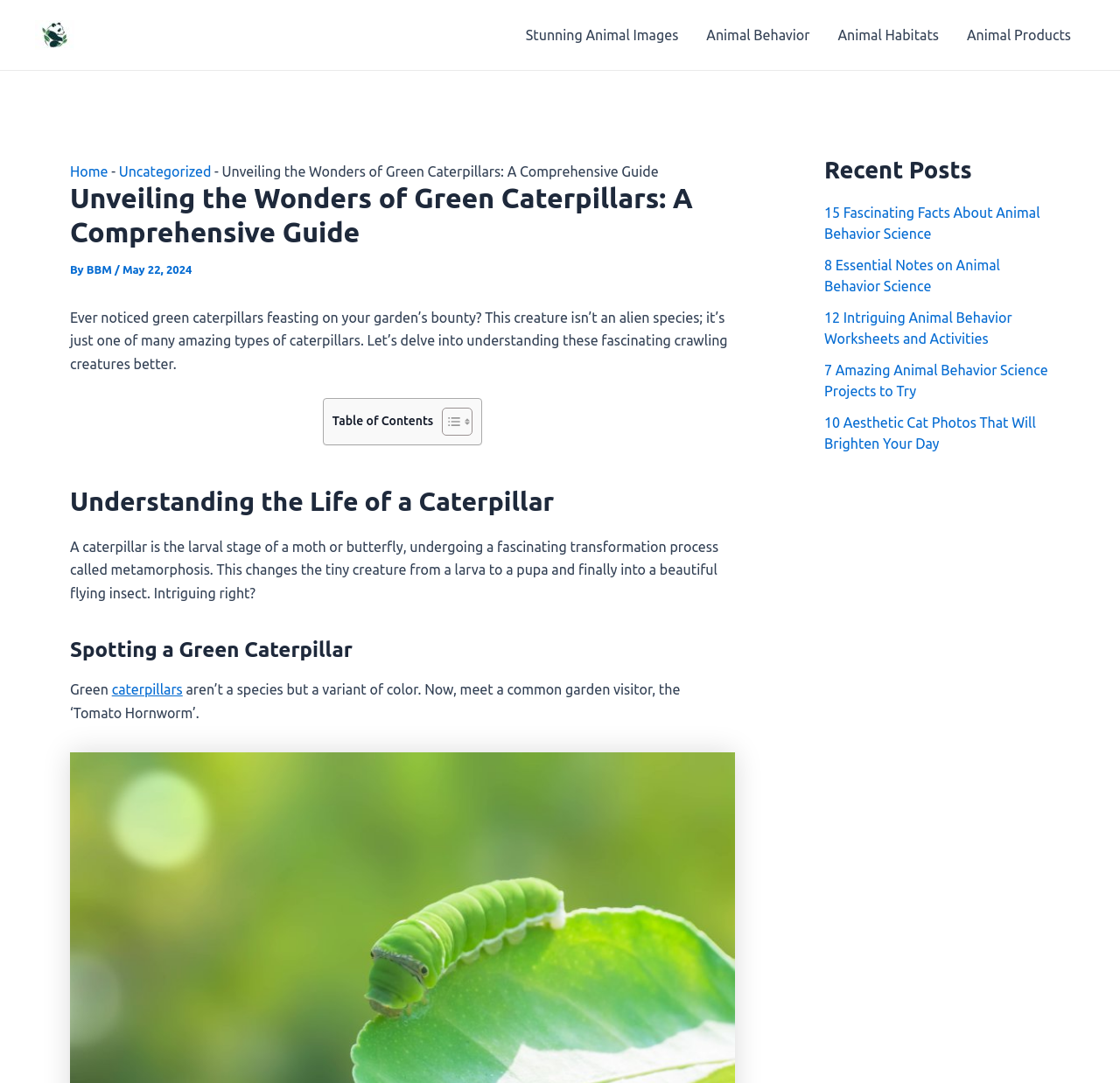Utilize the information from the image to answer the question in detail:
What is the topic of the article?

The topic of the article can be inferred from the title 'Unveiling the Wonders of Green Caterpillars: A Comprehensive Guide' and the content of the article, which discusses the life cycle and characteristics of green caterpillars.